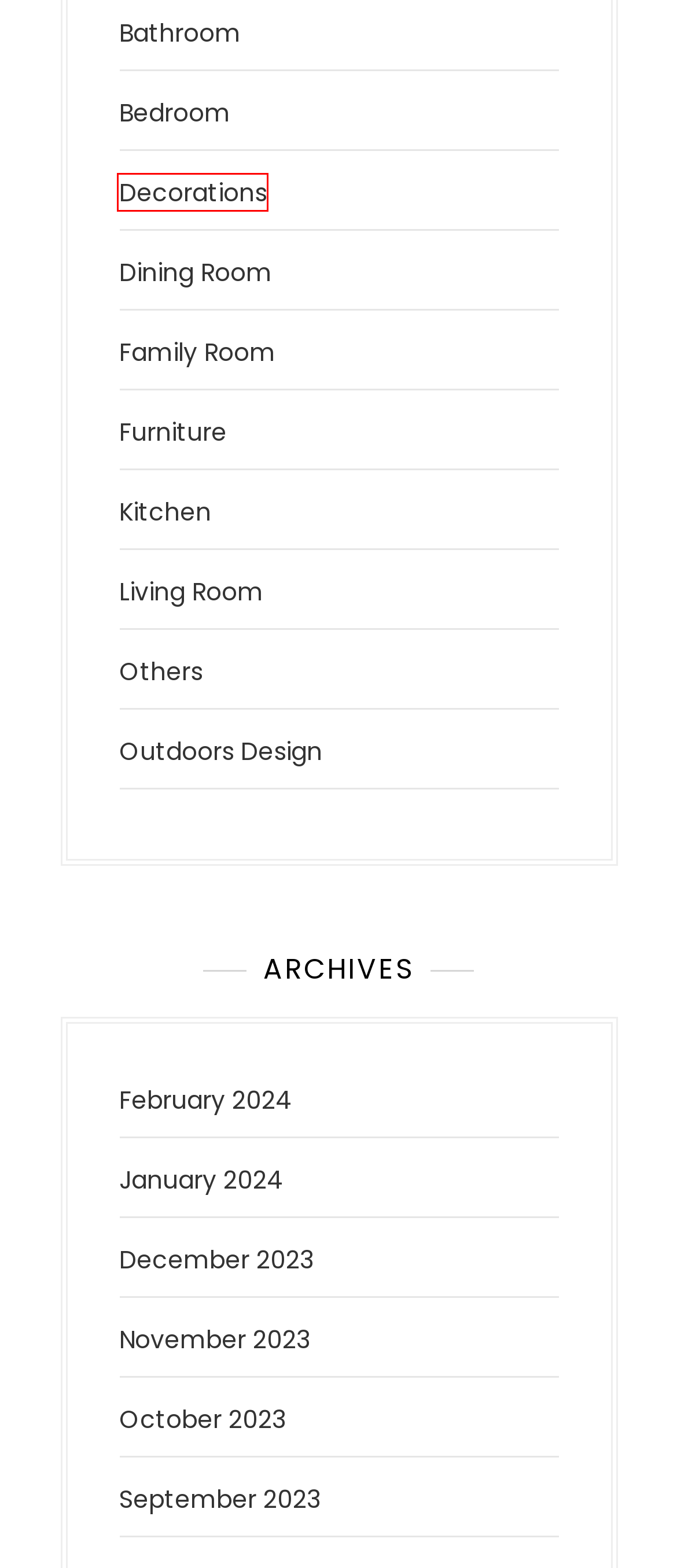Inspect the screenshot of a webpage with a red rectangle bounding box. Identify the webpage description that best corresponds to the new webpage after clicking the element inside the bounding box. Here are the candidates:
A. Dining Room Archives - Tiponthetrail.com
B. September 2023 - Tiponthetrail.com
C. Living Room Archives - Tiponthetrail.com
D. Bedroom Archives - Tiponthetrail.com
E. Family Room Archives - Tiponthetrail.com
F. Bathroom Archives - Tiponthetrail.com
G. Decorations Archives - Tiponthetrail.com
H. Kitchen Archives - Tiponthetrail.com

G